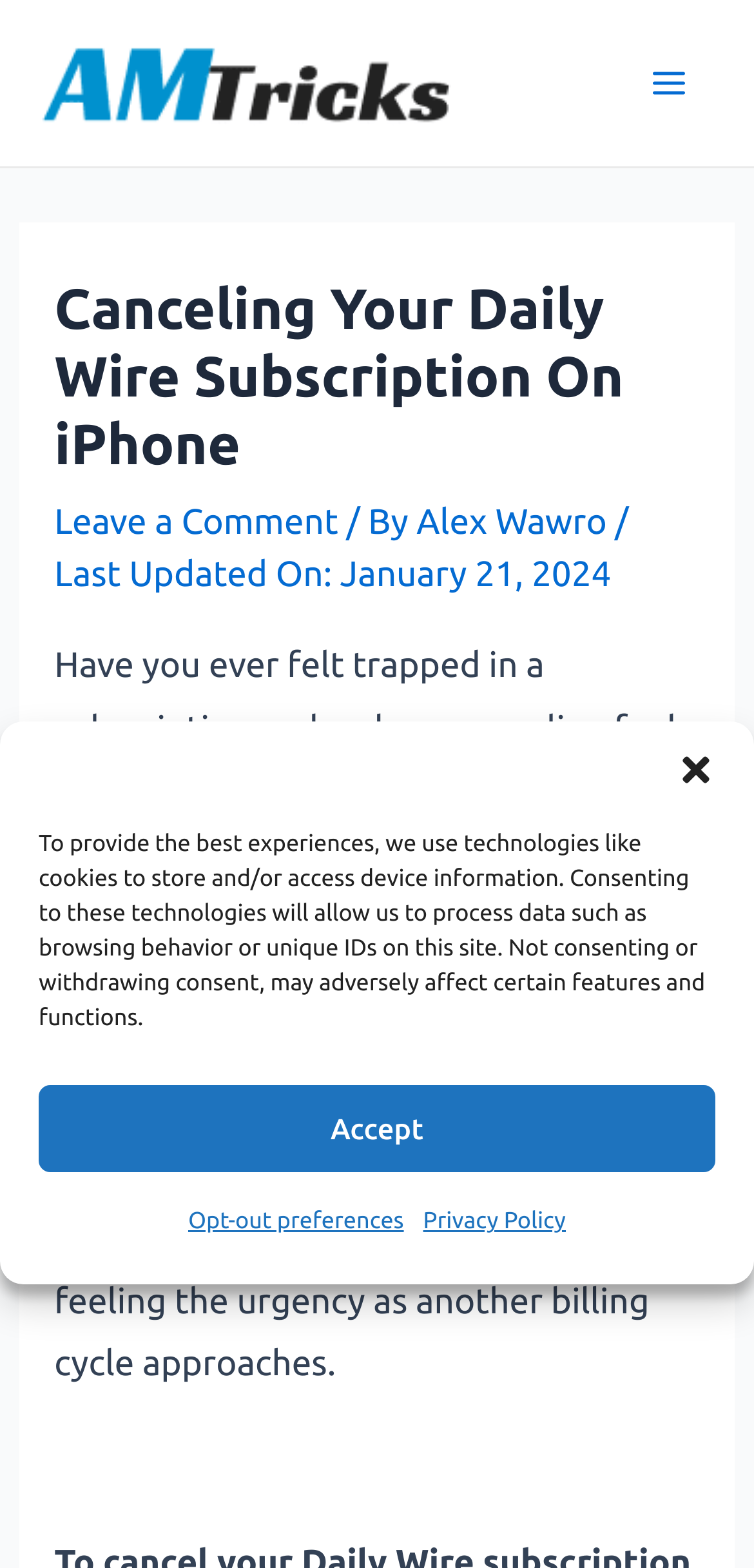Create a detailed summary of all the visual and textual information on the webpage.

The webpage is about canceling a Daily Wire subscription on an iPhone. At the top, there is a logo of AMTricks, accompanied by a main menu button on the right side. Below the logo, there is a header section with a title "Canceling Your Daily Wire Subscription On iPhone" and a subtitle indicating the author and last updated date.

On the top-right corner, there is a dialog box for managing cookie consent, which can be closed by a button. The dialog box contains a description of how the website uses technologies like cookies, along with buttons to accept or opt-out of these technologies.

The main content of the webpage starts with a paragraph describing the frustration of canceling a subscription, specifically the Daily Wire on an iPhone. The text explains that the webpage will provide guidance on how to cancel the subscription.